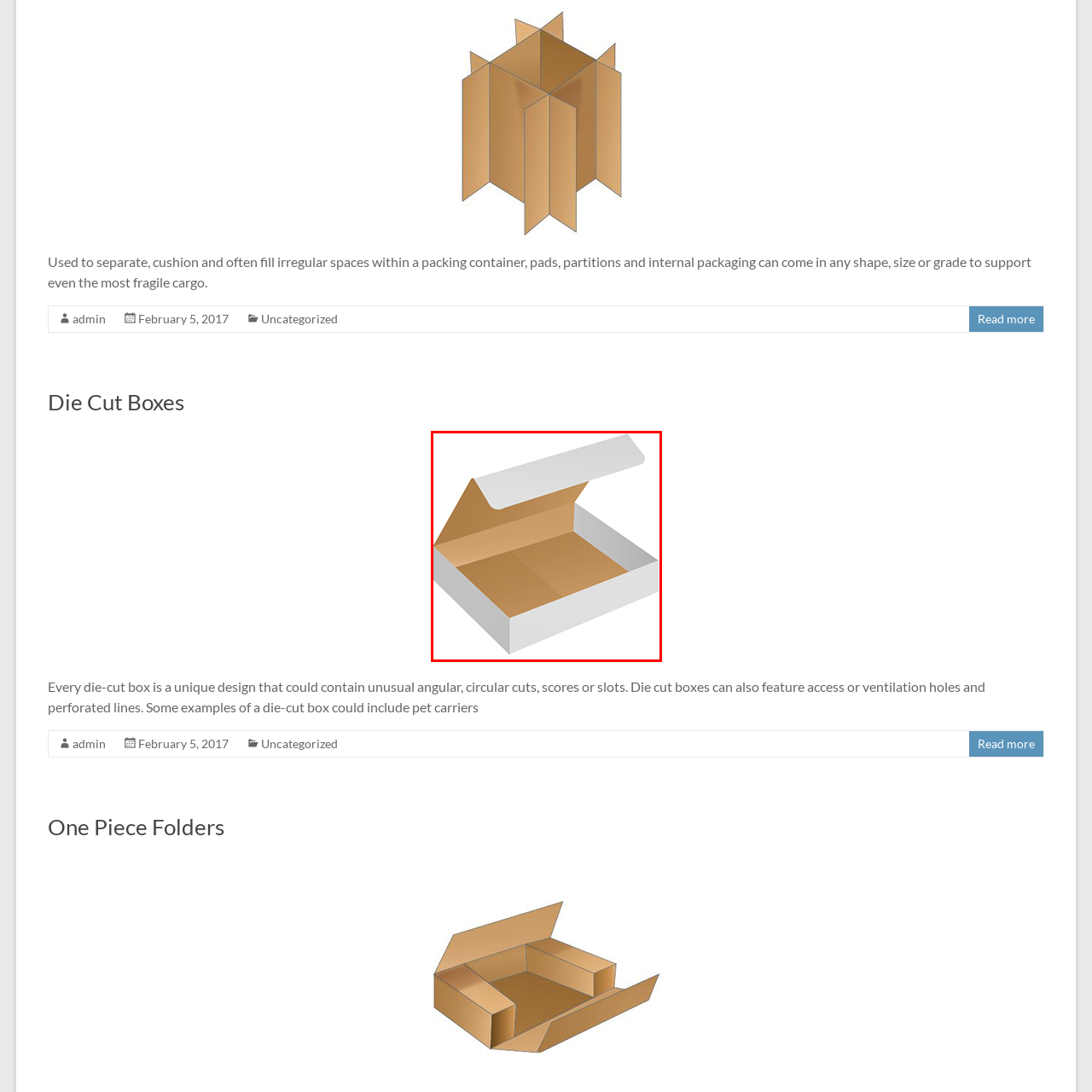Focus on the section encased in the red border, What is the purpose of ventilation holes in die-cut boxes? Give your response as a single word or phrase.

Easy access